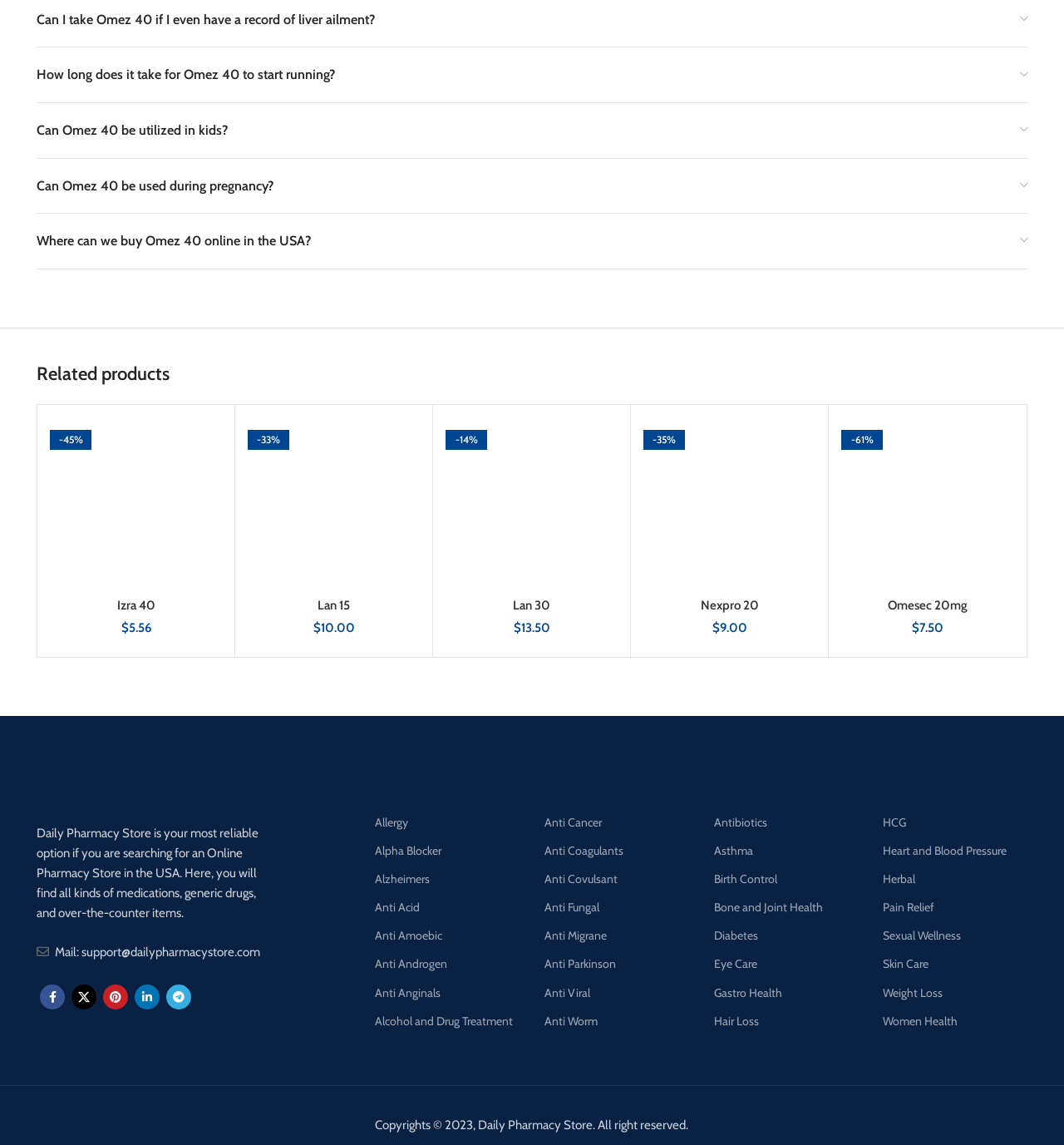What is the name of the online pharmacy store?
From the image, provide a succinct answer in one word or a short phrase.

Daily Pharmacy Store